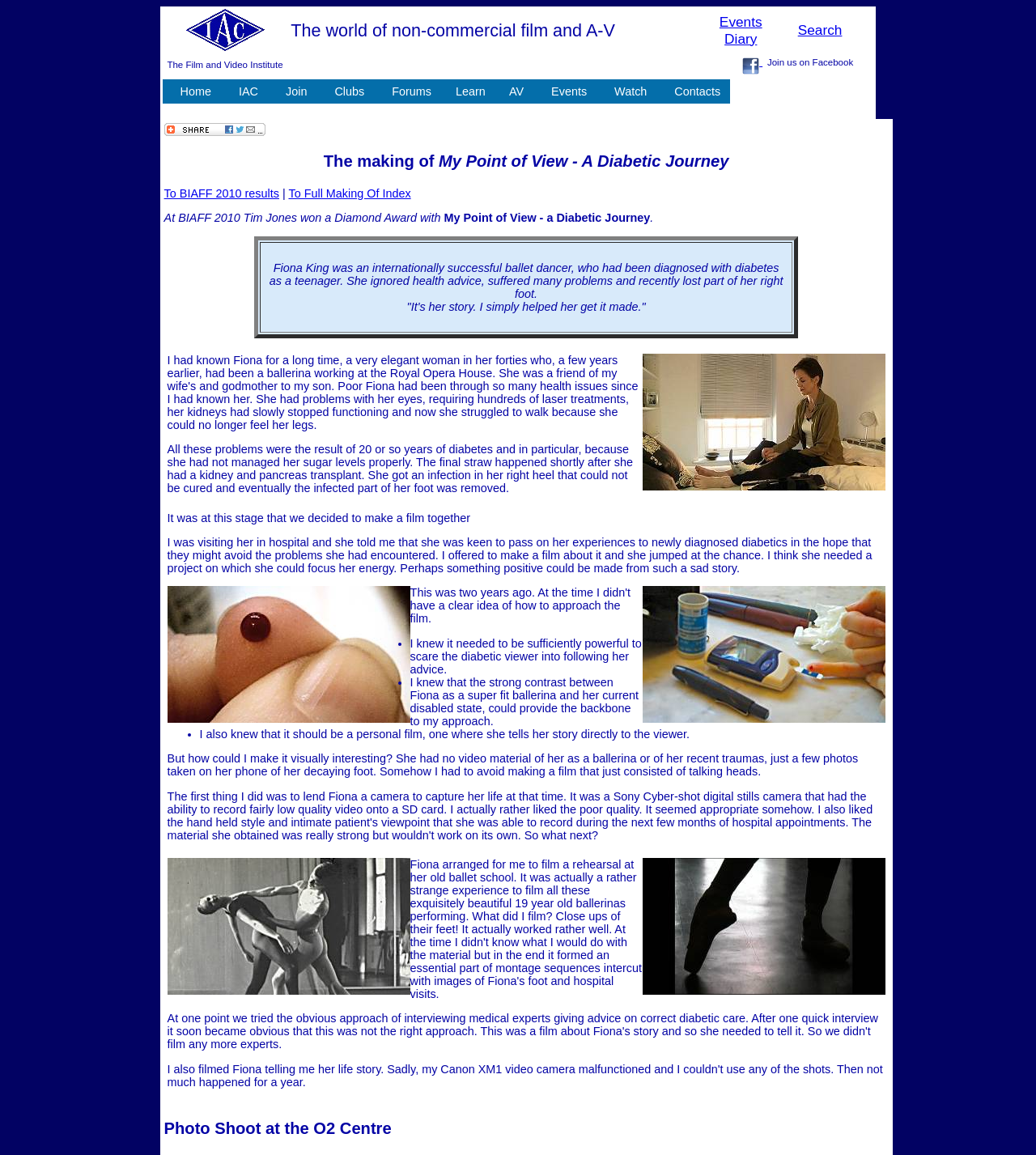Respond with a single word or phrase:
What is the name of the institution where Fiona King worked?

Royal Opera House